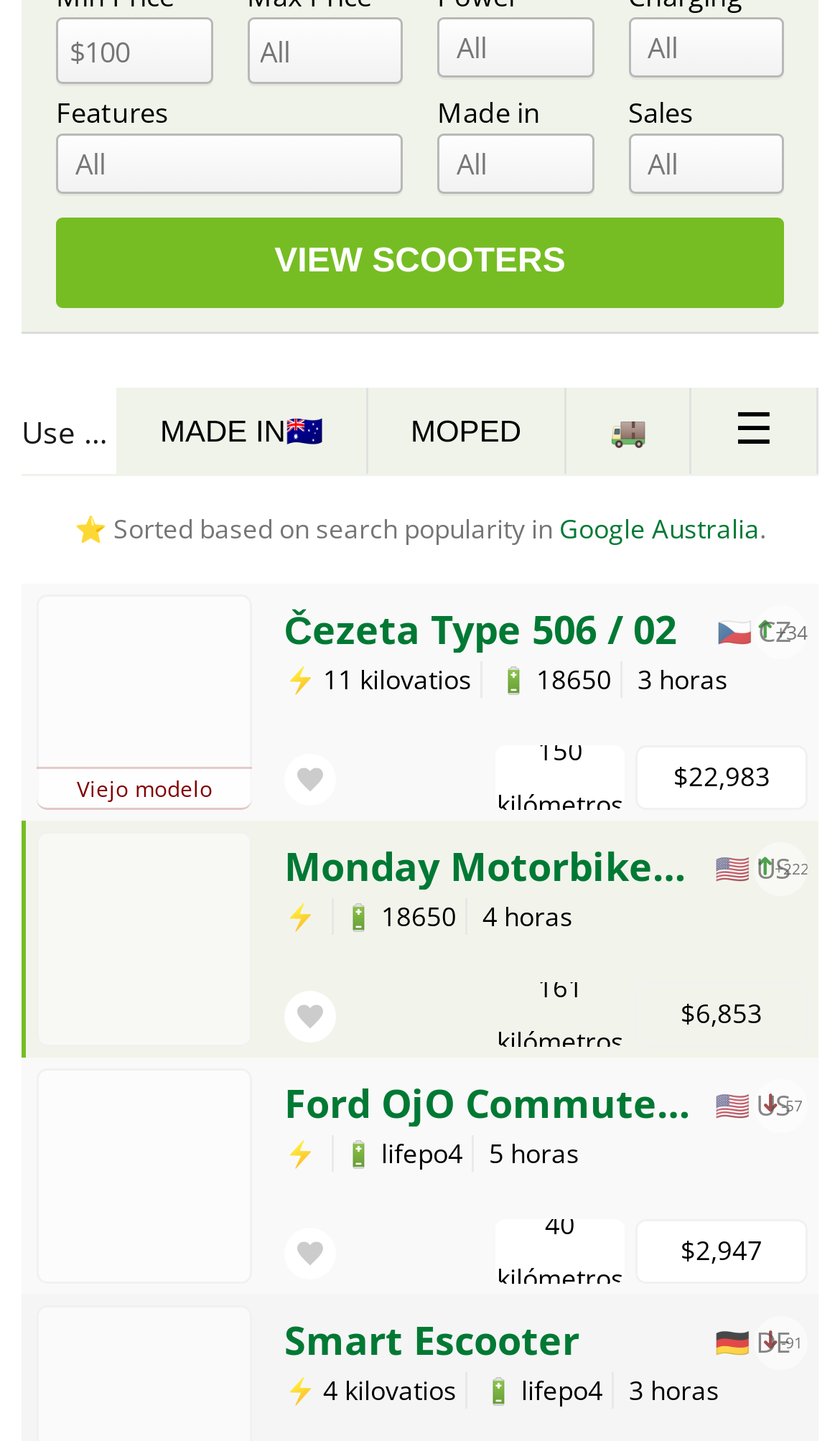What is the country of origin for the Ford OjO Commuter Scooter?
Respond to the question with a well-detailed and thorough answer.

I found the country of origin for the Ford OjO Commuter Scooter by looking at the flag icon associated with its listing. The flag icon represents the United States.